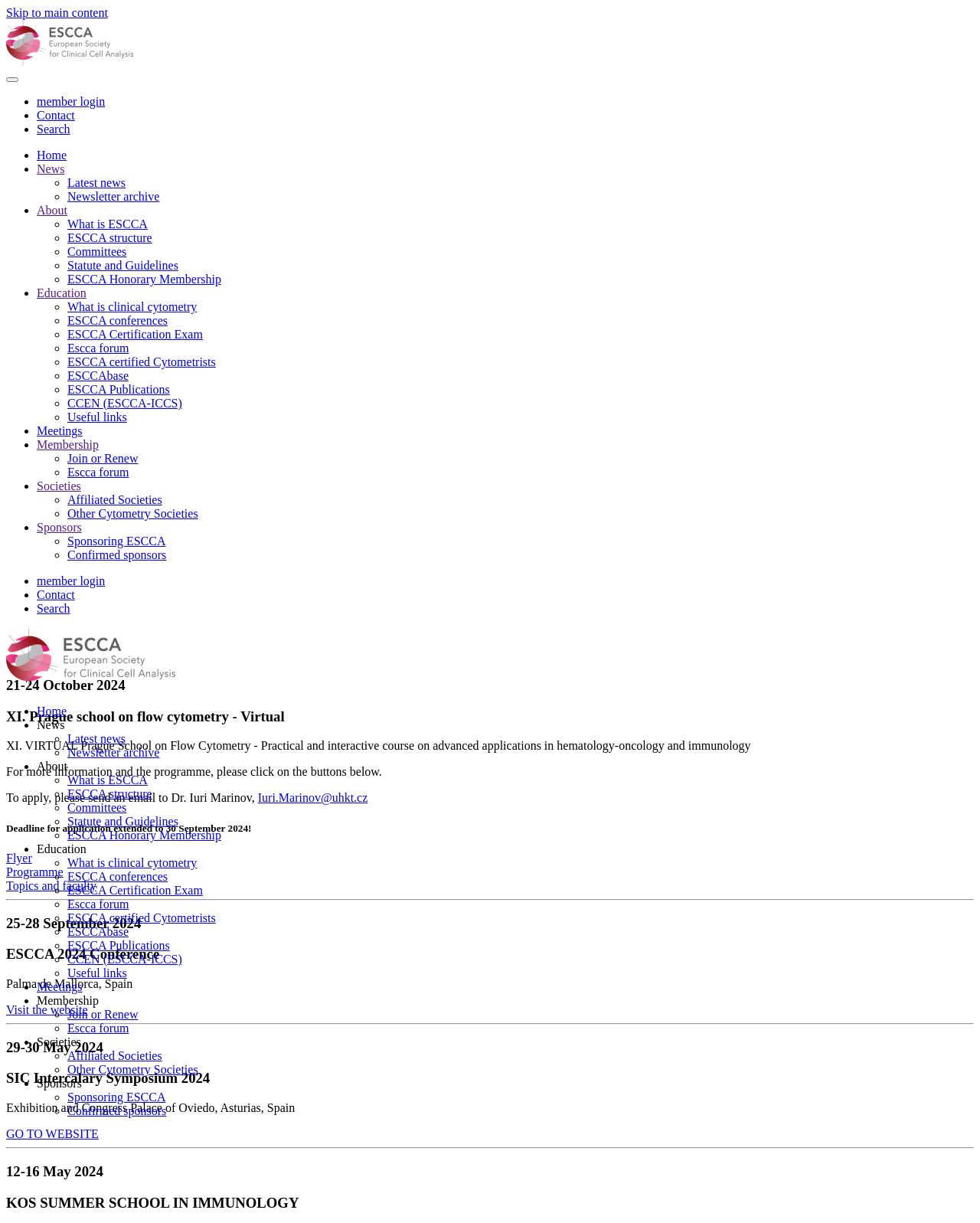Locate the bounding box coordinates of the region to be clicked to comply with the following instruction: "Go to the 'About' page". The coordinates must be four float numbers between 0 and 1, in the form [left, top, right, bottom].

[0.038, 0.167, 0.069, 0.177]